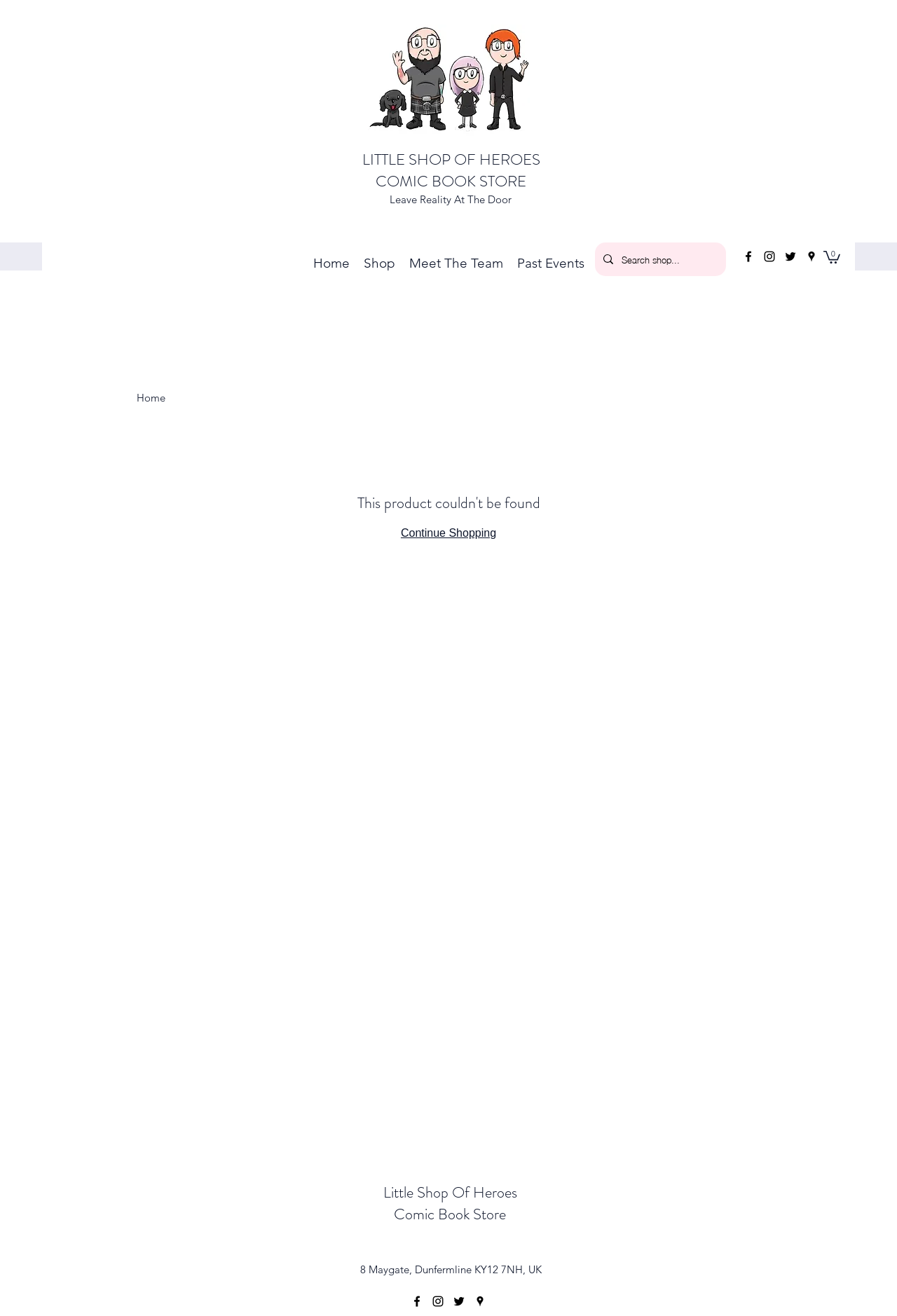Pinpoint the bounding box coordinates of the clickable area needed to execute the instruction: "Click the logo". The coordinates should be specified as four float numbers between 0 and 1, i.e., [left, top, right, bottom].

[0.41, 0.018, 0.59, 0.103]